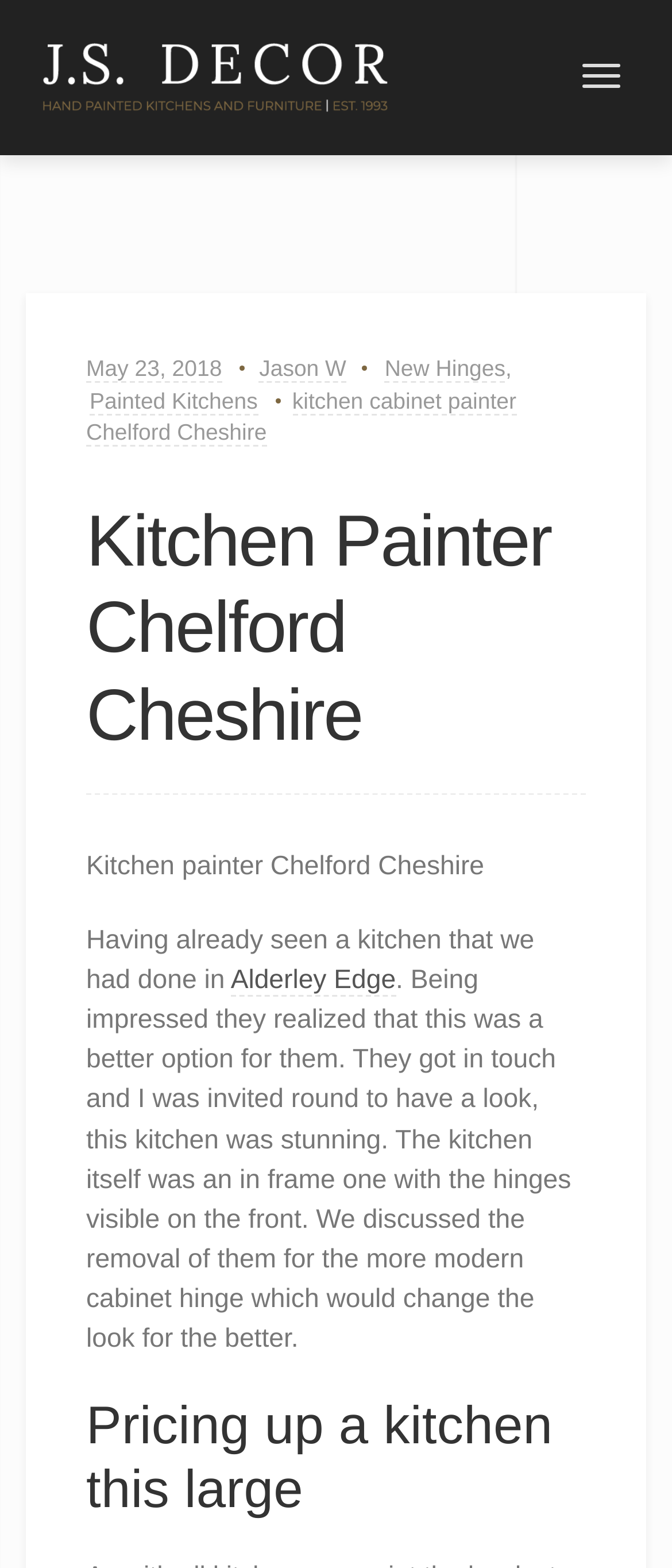Can you identify the bounding box coordinates of the clickable region needed to carry out this instruction: 'Read more about 'Alderley Edge''? The coordinates should be four float numbers within the range of 0 to 1, stated as [left, top, right, bottom].

[0.343, 0.616, 0.589, 0.636]